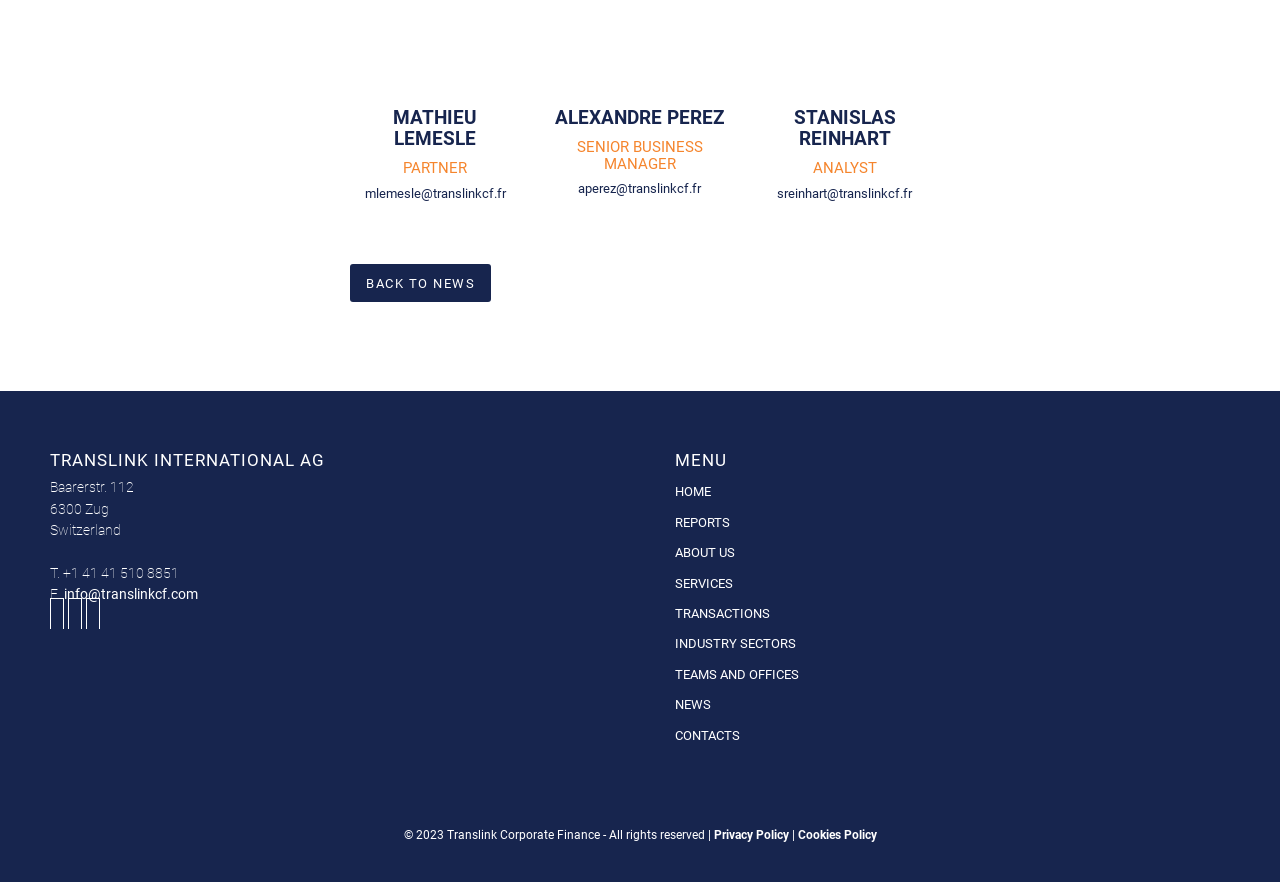Provide the bounding box coordinates of the section that needs to be clicked to accomplish the following instruction: "Contact via info@translinkcf.com."

[0.05, 0.665, 0.155, 0.683]